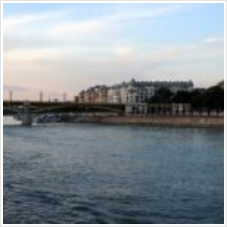Use a single word or phrase to answer the question: What type of buildings are shown in the background?

Elegant buildings